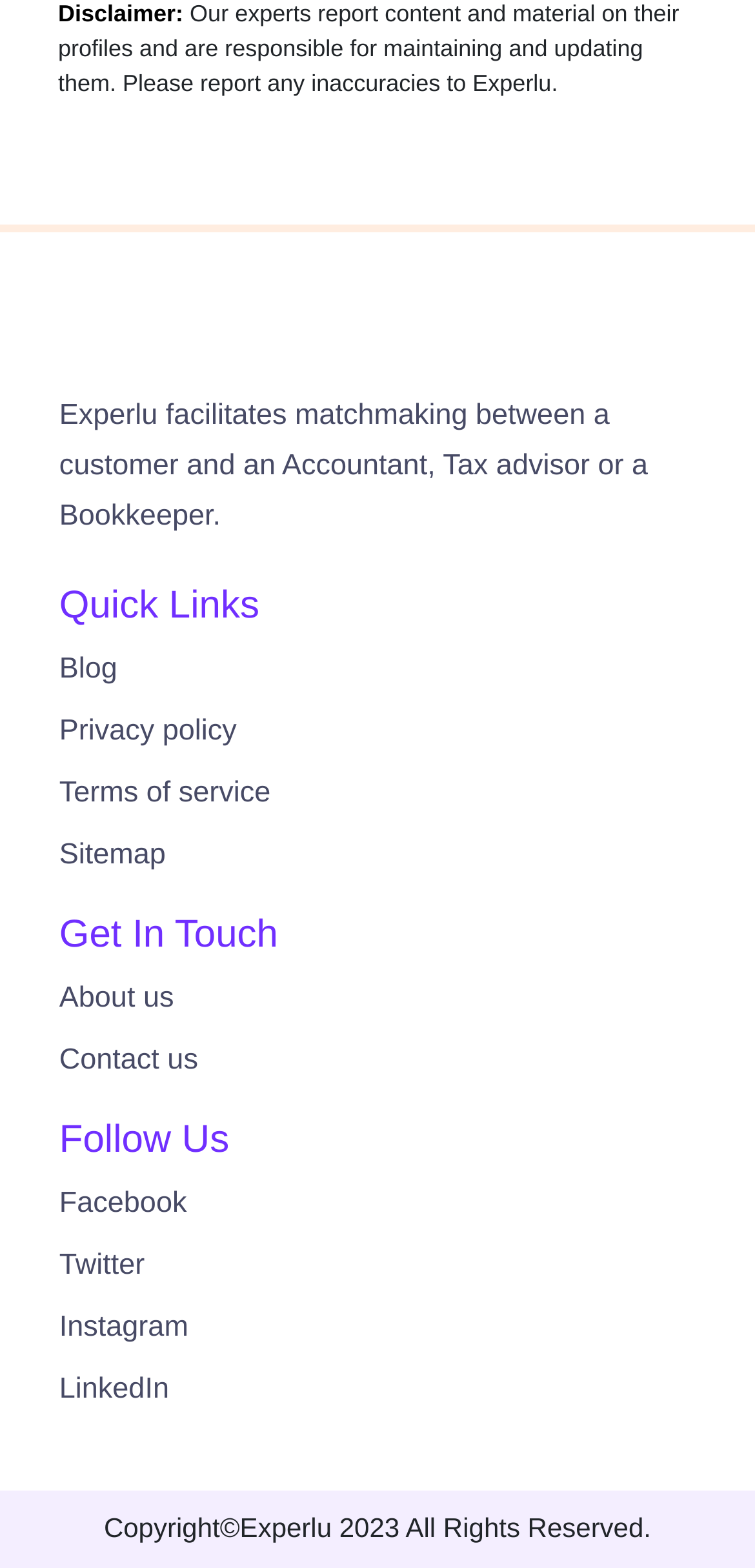Reply to the question with a single word or phrase:
What is the year of copyright for Experlu?

2023